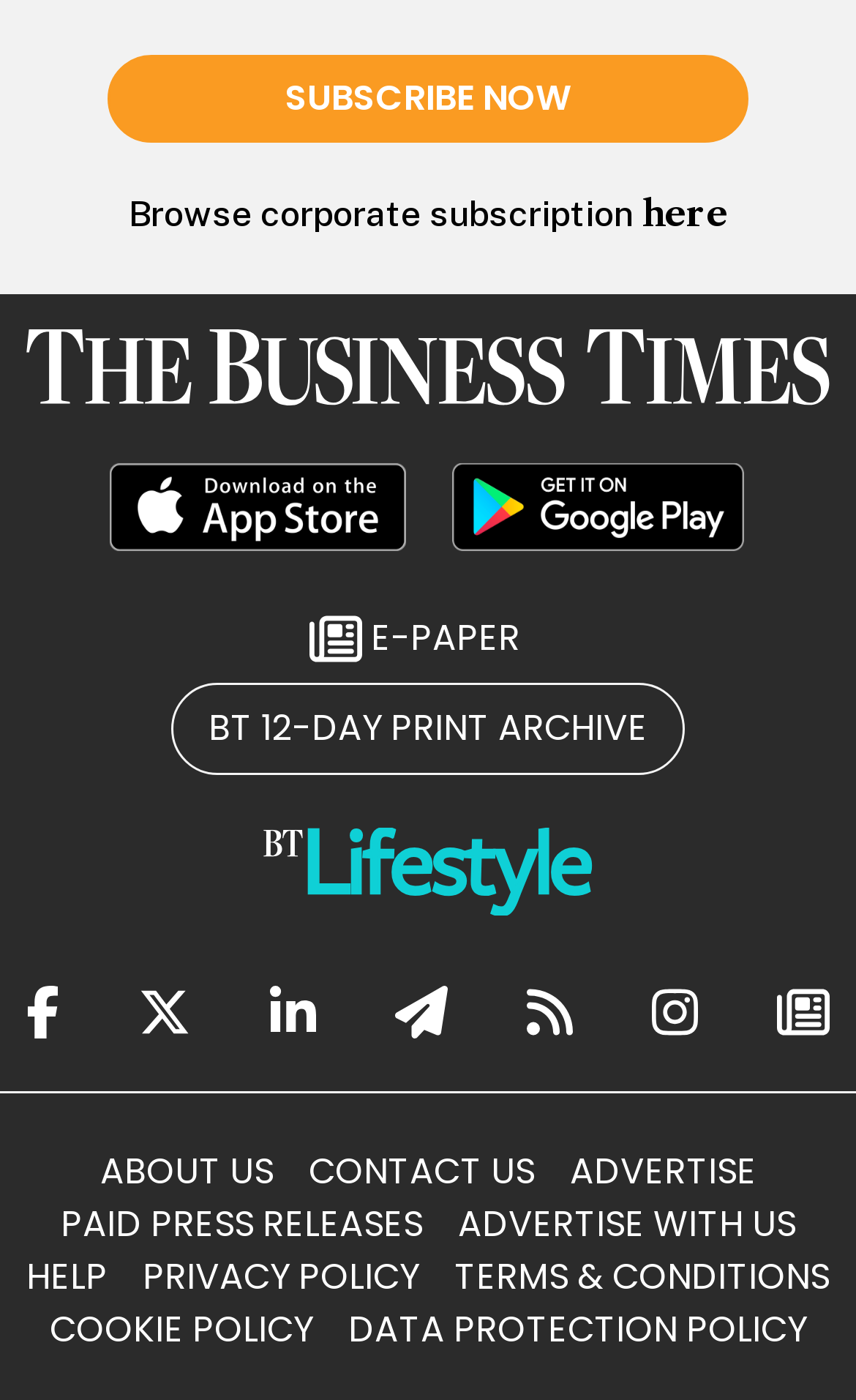Please give a one-word or short phrase response to the following question: 
How many ways can you download the app?

2